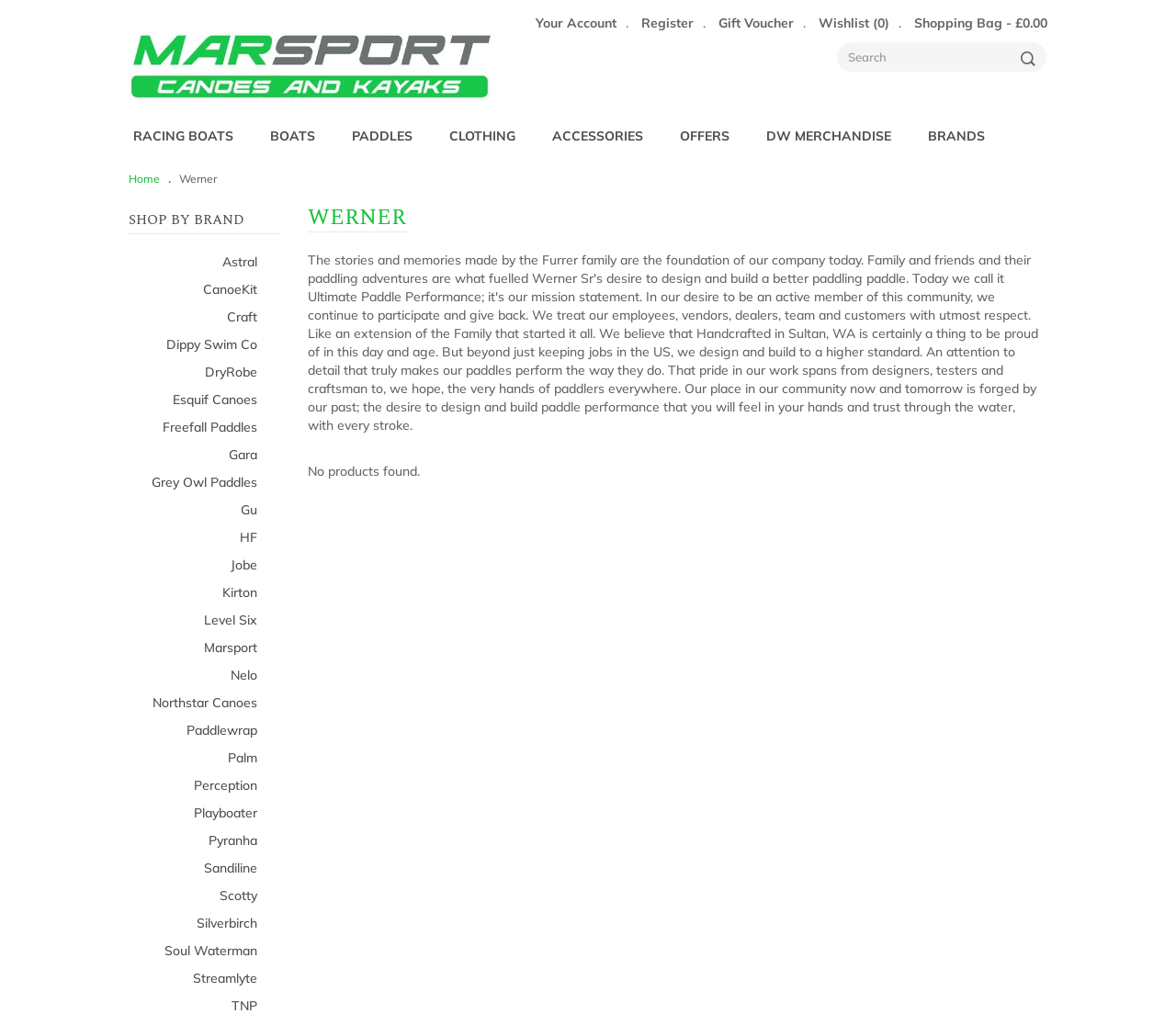Pinpoint the bounding box coordinates of the element that must be clicked to accomplish the following instruction: "Explore Marsport brand". The coordinates should be in the format of four float numbers between 0 and 1, i.e., [left, top, right, bottom].

[0.109, 0.629, 0.238, 0.647]